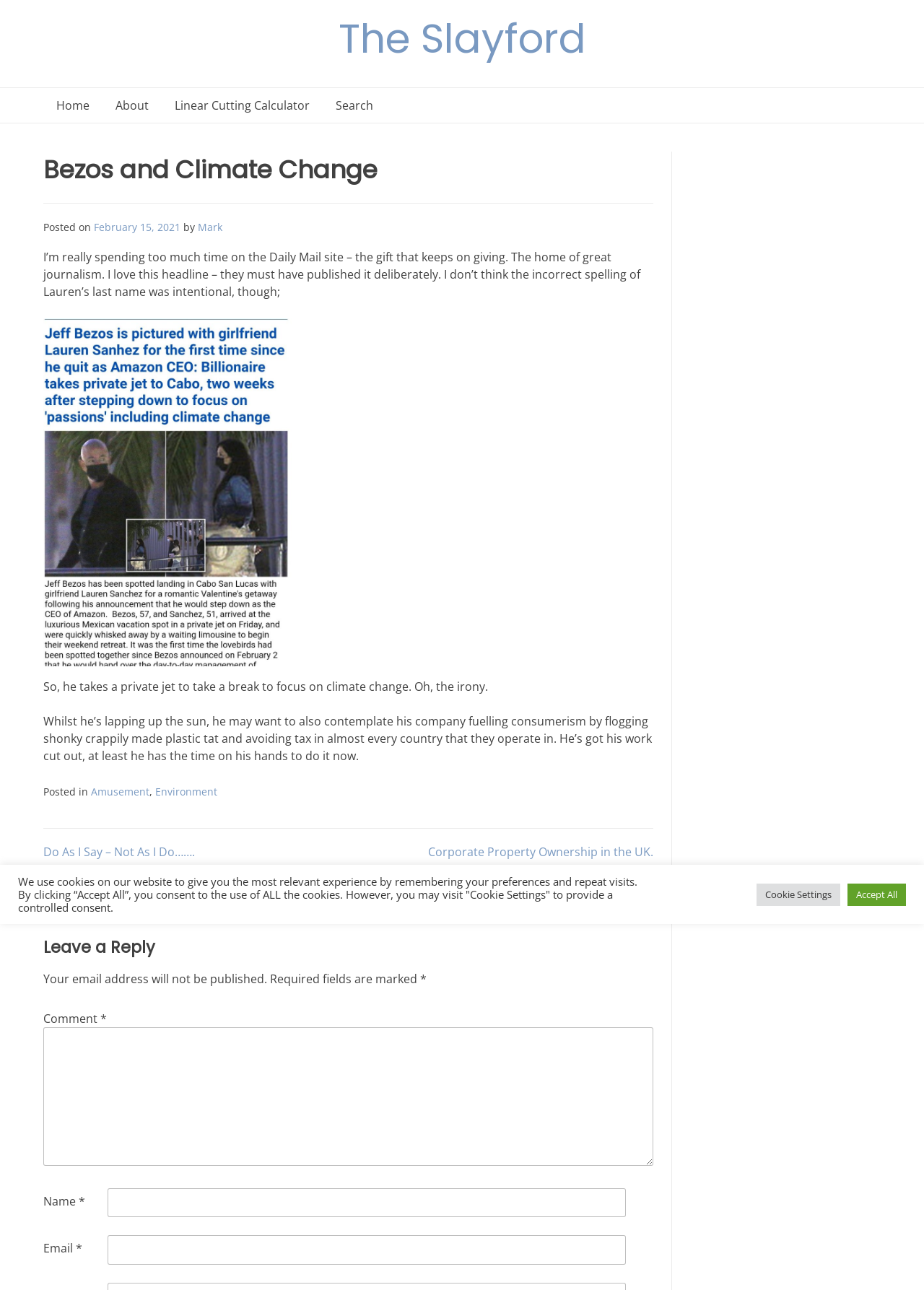Determine the bounding box for the described HTML element: "parent_node: Comment * name="comment"". Ensure the coordinates are four float numbers between 0 and 1 in the format [left, top, right, bottom].

[0.047, 0.796, 0.707, 0.904]